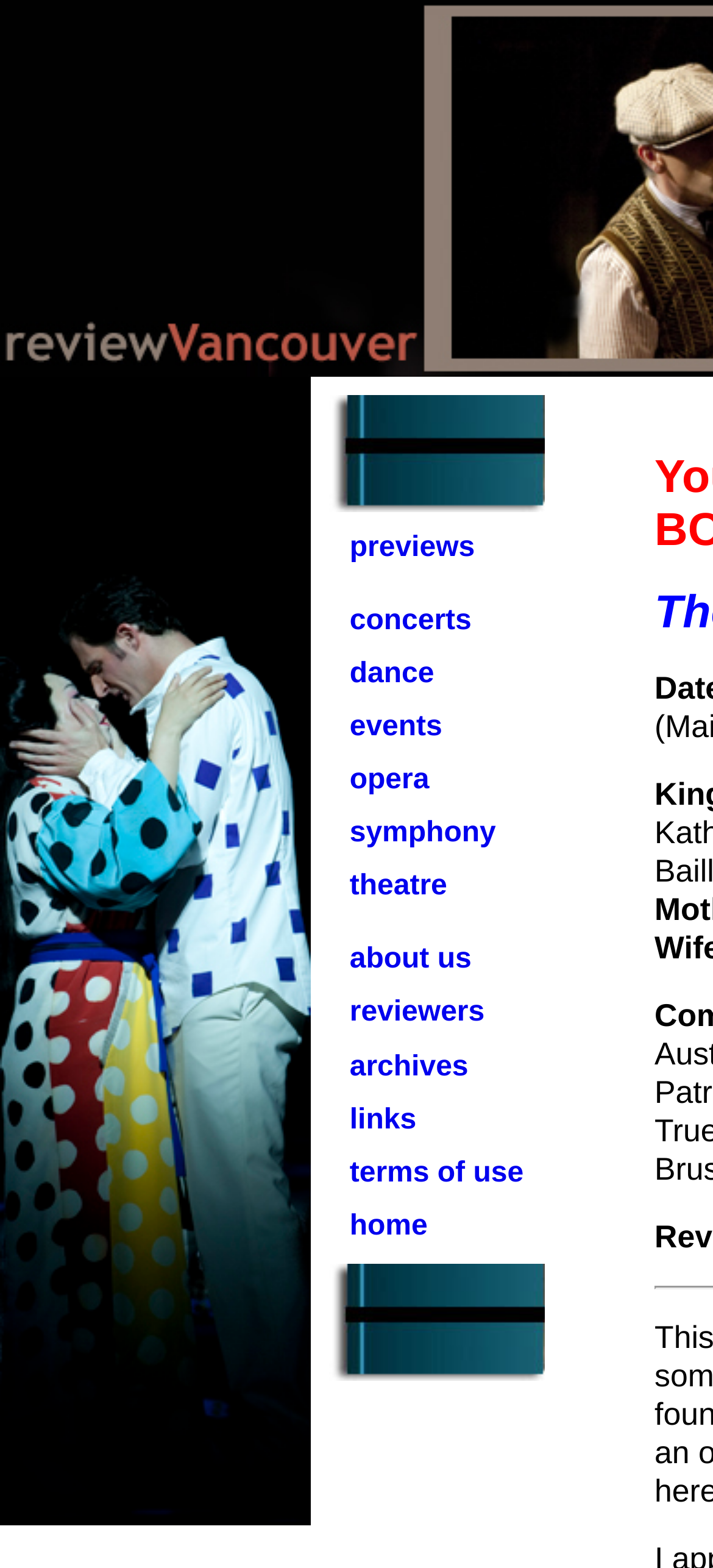How many images are on the webpage?
Please use the image to provide a one-word or short phrase answer.

3